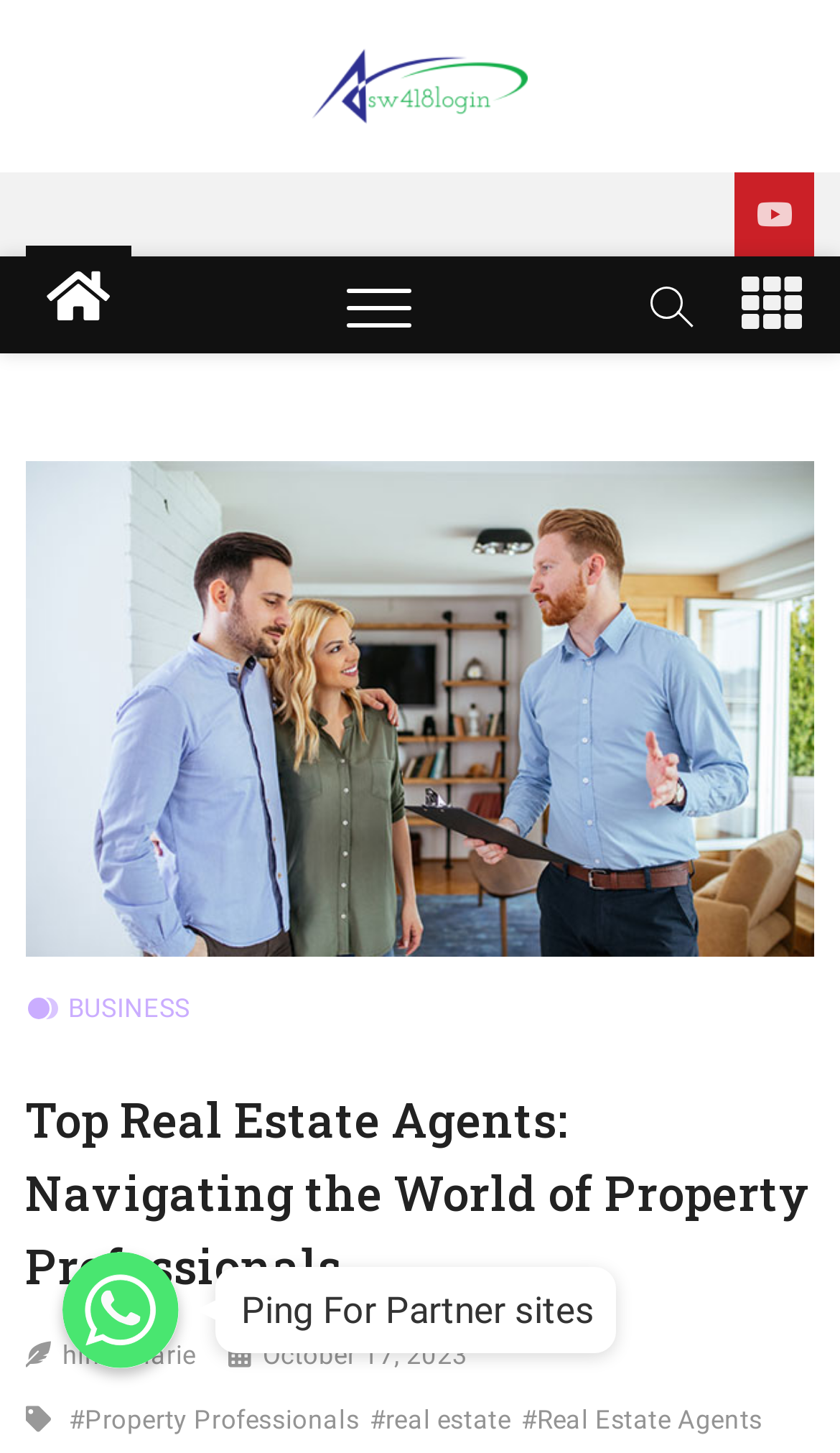Please respond in a single word or phrase: 
What is the date of the article?

October 17, 2023